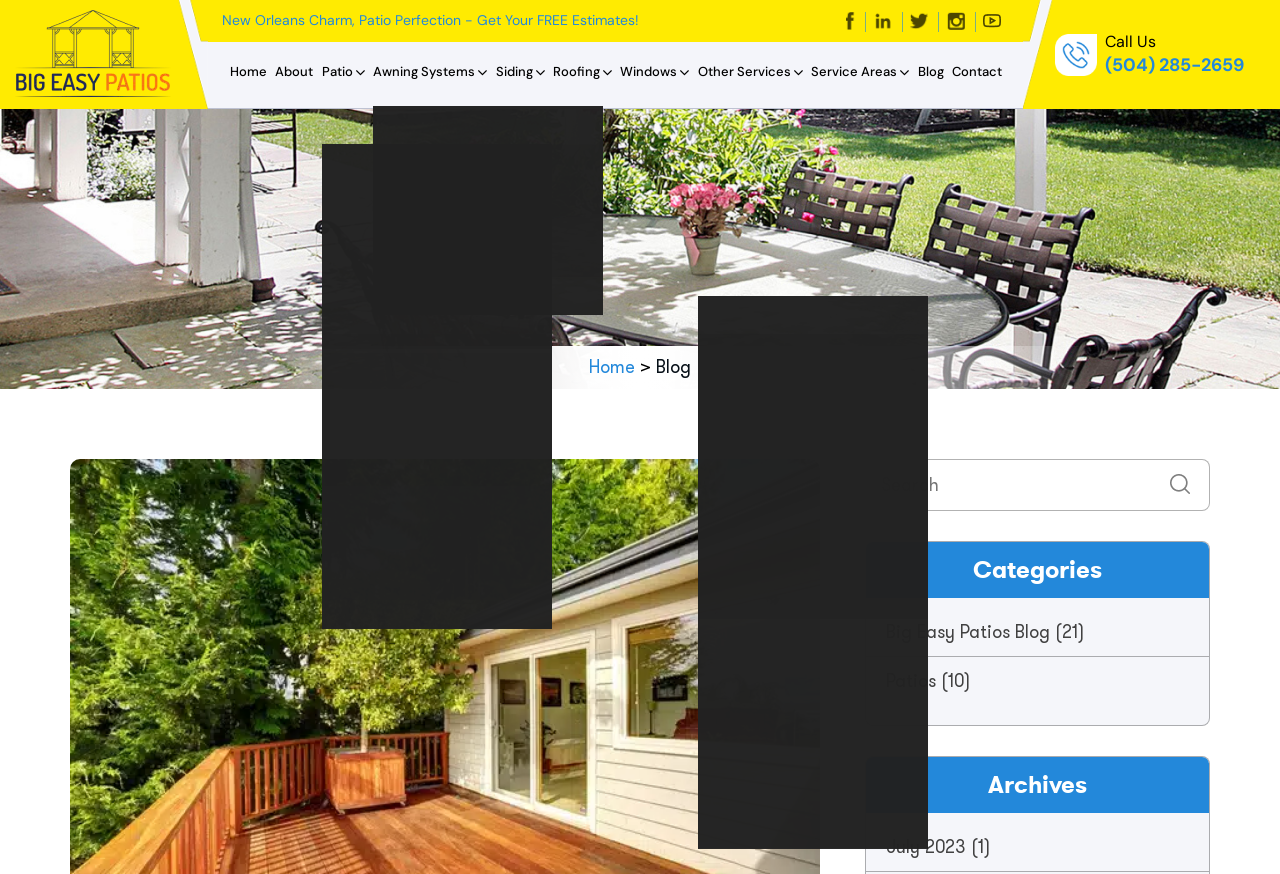Could you locate the bounding box coordinates for the section that should be clicked to accomplish this task: "Click on the 'Blog' link".

[0.717, 0.069, 0.737, 0.096]